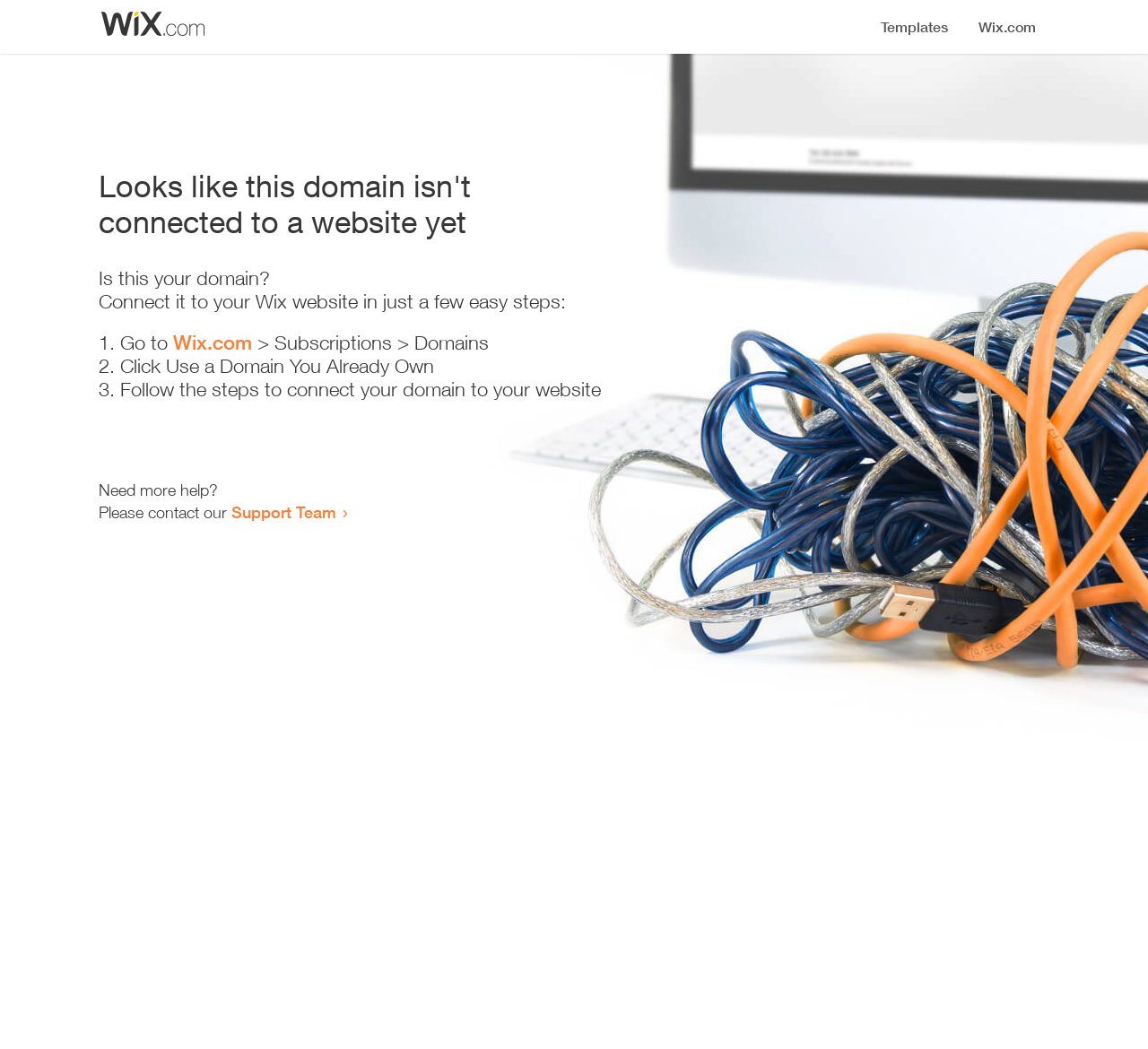What is the purpose of this webpage?
Look at the image and provide a short answer using one word or a phrase.

To guide domain connection